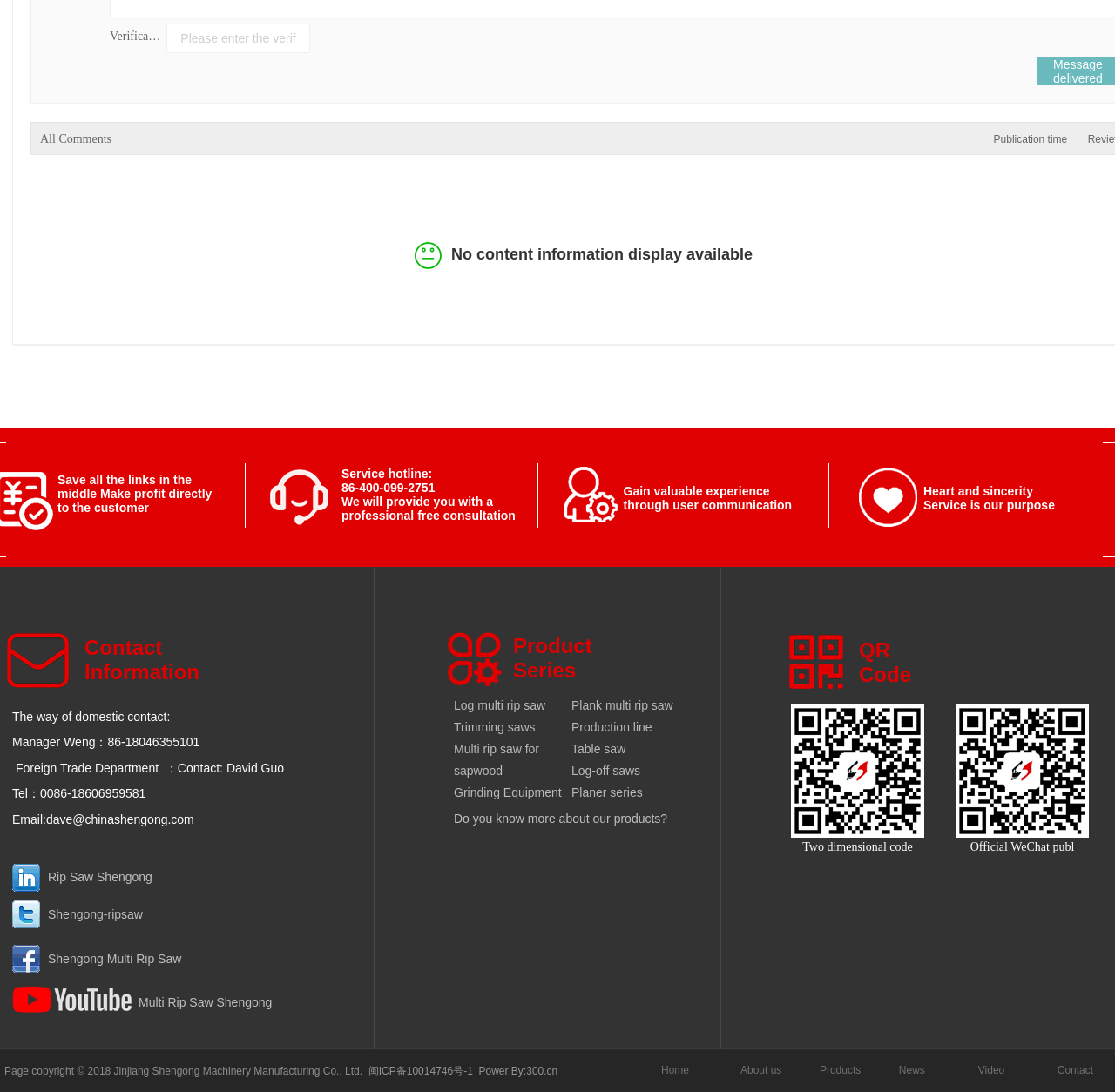How many years of experience does the company have in teaching mathematics?
Look at the image and answer the question with a single word or phrase.

30